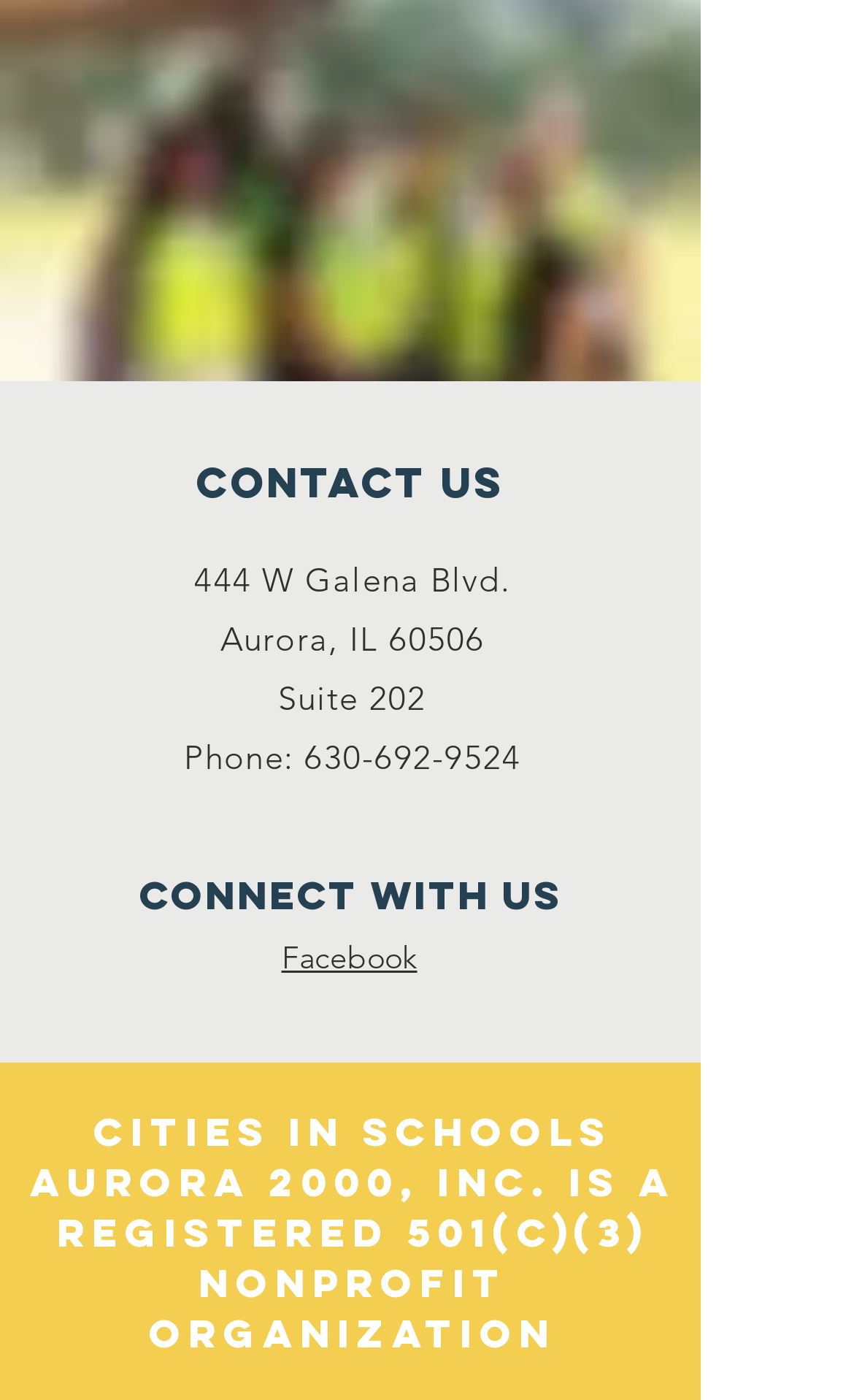Extract the bounding box of the UI element described as: "630-692-9524".

[0.357, 0.526, 0.611, 0.556]